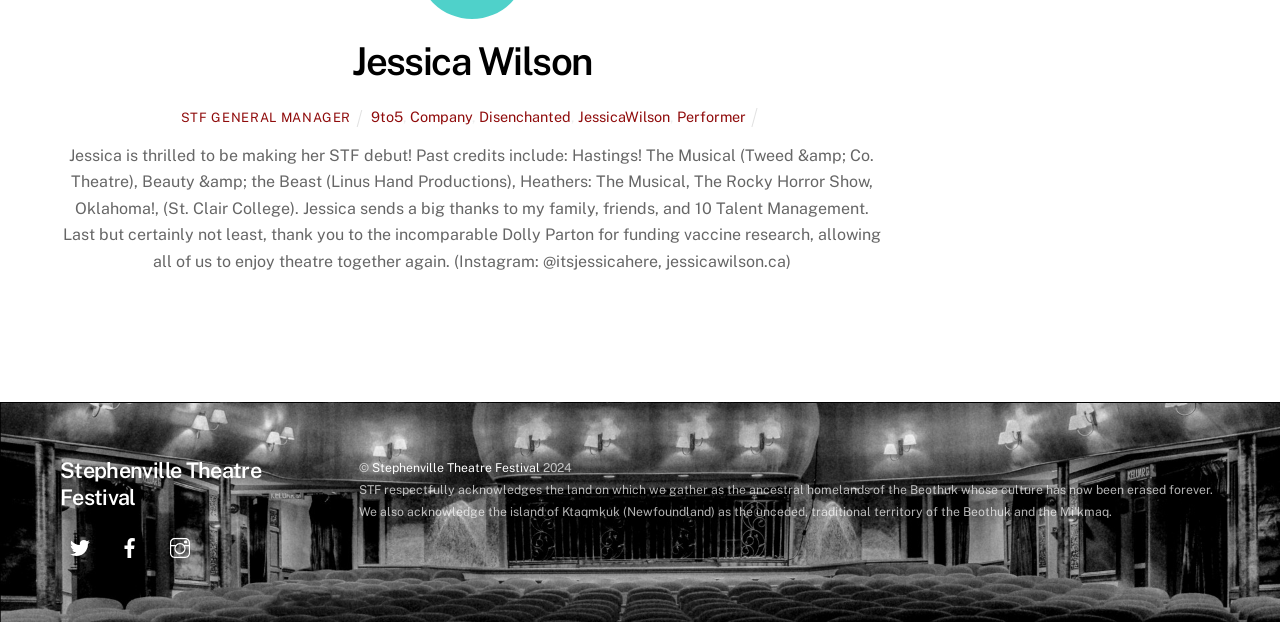What is the name of the festival Jessica is making her debut in?
Could you answer the question with a detailed and thorough explanation?

The webpage mentions 'Jessica is thrilled to be making her STF debut!' which suggests that STF is the name of the festival she is making her debut in.